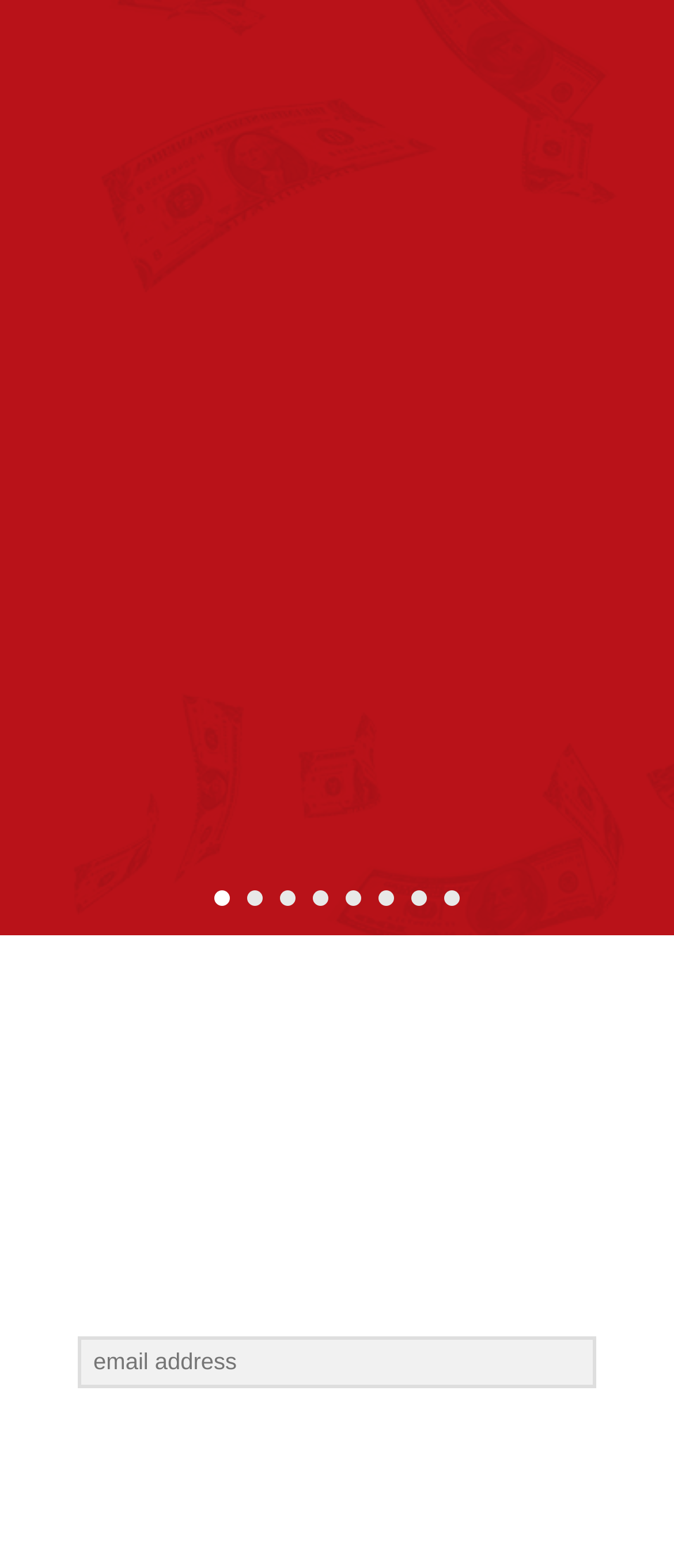Reply to the question with a brief word or phrase: Where is the newsletter section located?

Below the links